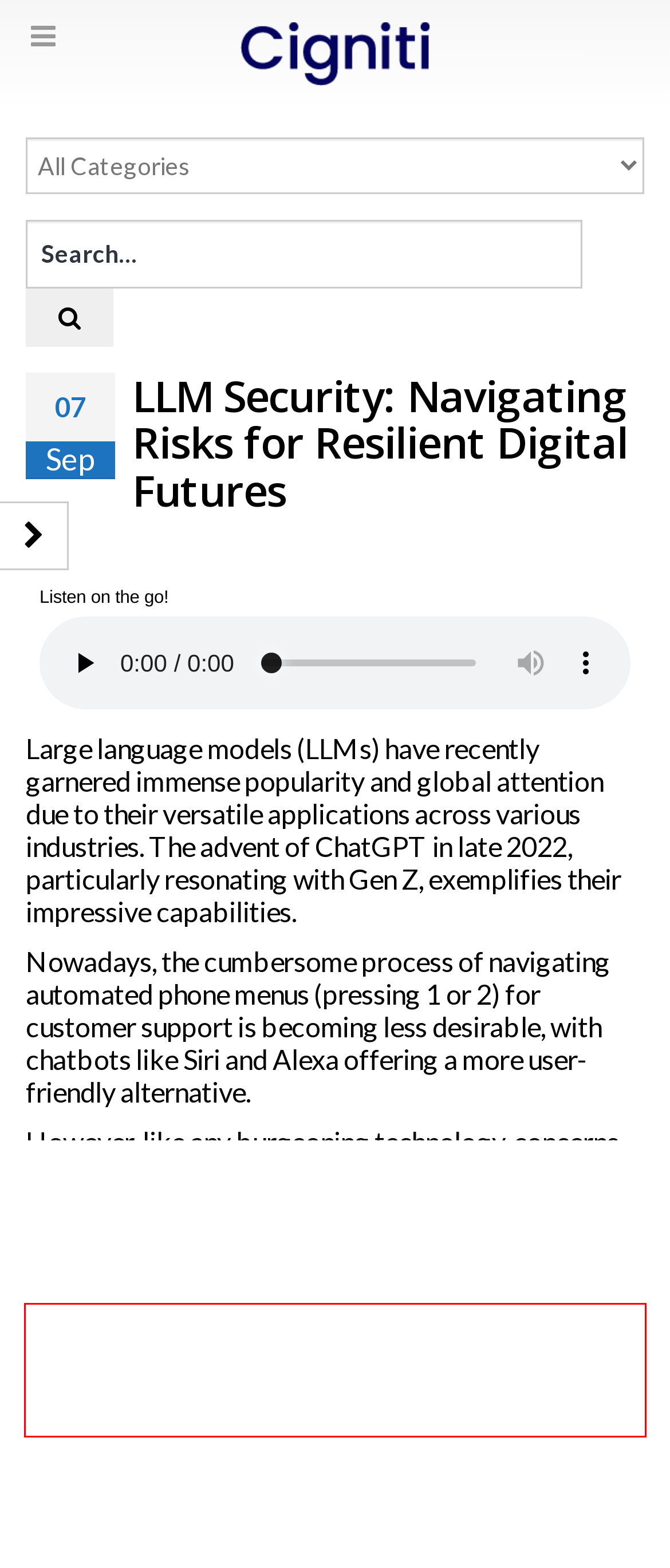Inspect the webpage screenshot that has a red bounding box and use OCR technology to read and display the text inside the red bounding box.

This blog discusses the high-level LLM security considerations when implementing LLM models in organizations. We promise to delve deeper into this topic in our upcoming posts.